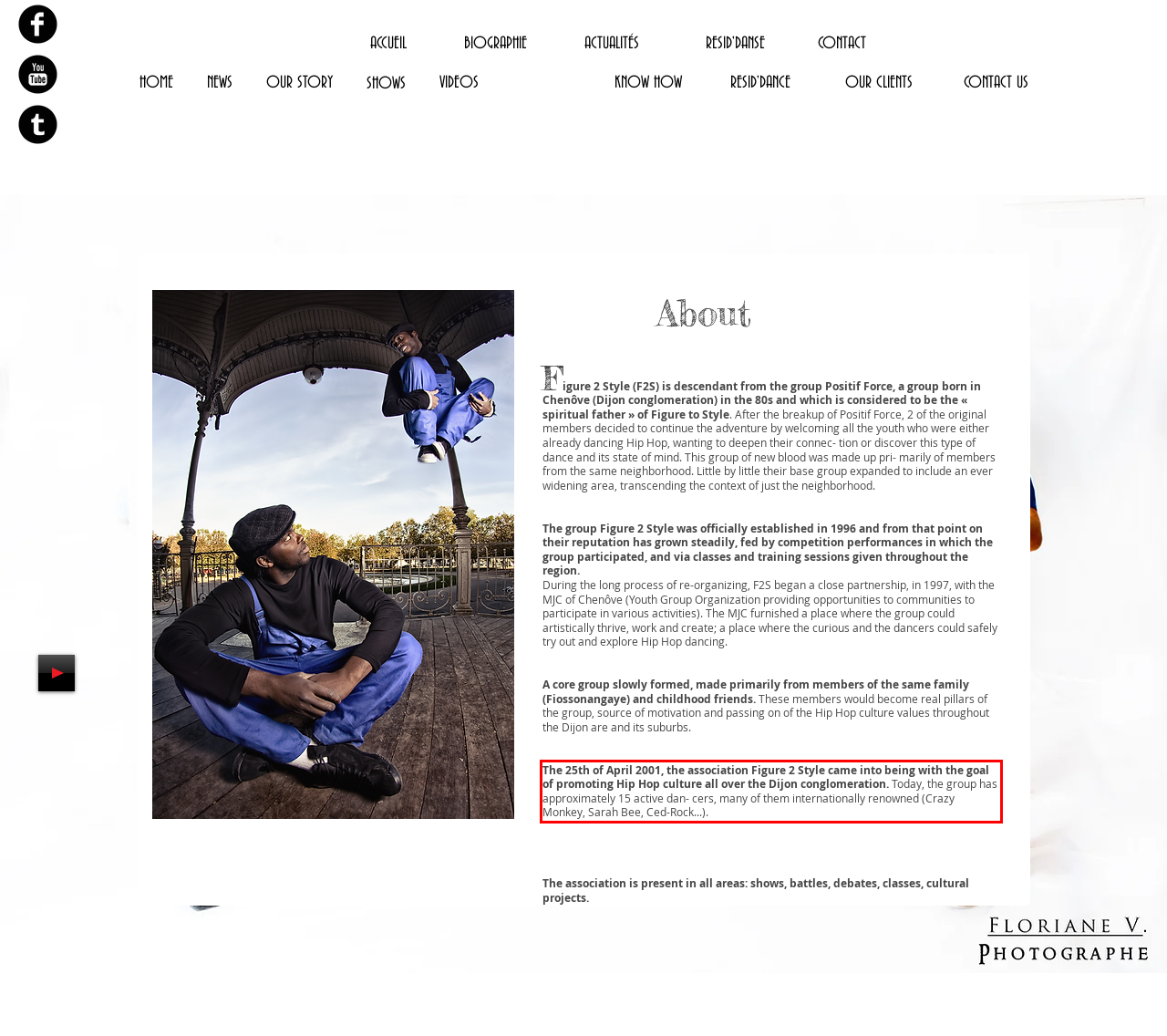Please examine the webpage screenshot containing a red bounding box and use OCR to recognize and output the text inside the red bounding box.

The 25th of April 2001, the association Figure 2 Style came into being with the goal of promoting Hip Hop culture all over the Dijon conglomeration. Today, the group has approximately 15 active dan- cers, many of them internationally renowned (Crazy Monkey, Sarah Bee, Ced-Rock...).